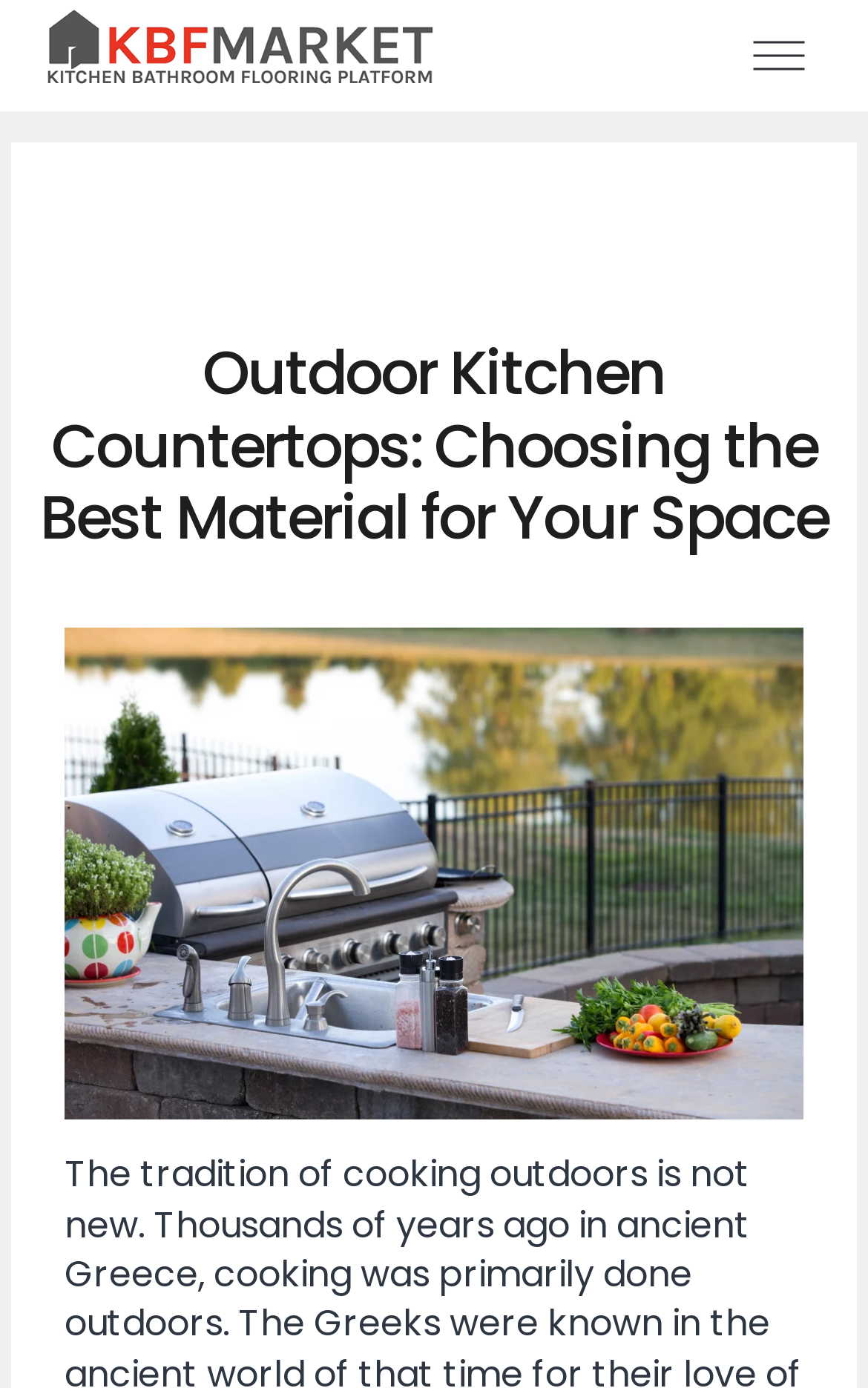Please predict the bounding box coordinates (top-left x, top-left y, bottom-right x, bottom-right y) for the UI element in the screenshot that fits the description: aria-label="Toggle menu"

[0.846, 0.008, 0.949, 0.072]